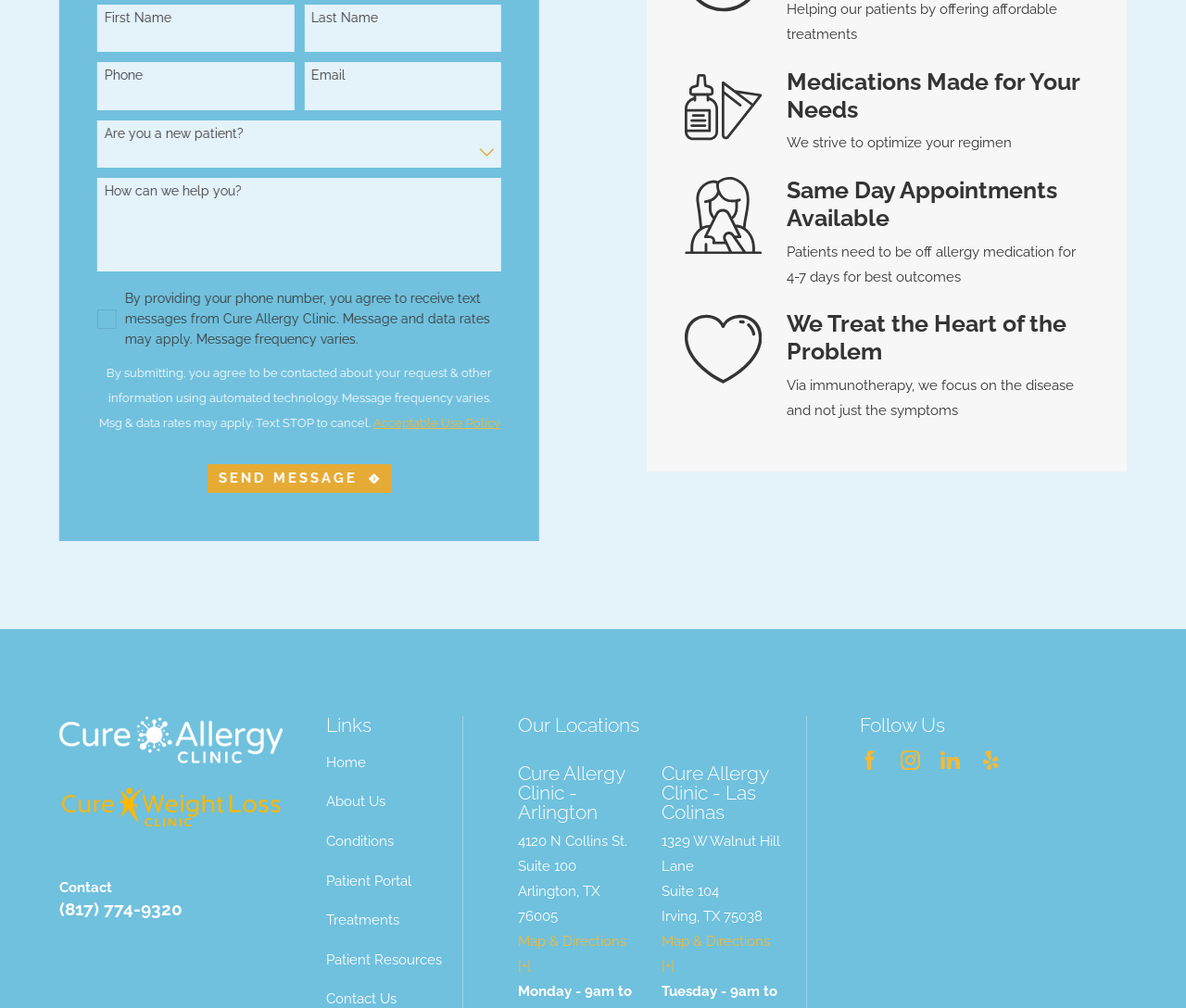What is the clinic's focus?
Based on the visual details in the image, please answer the question thoroughly.

The webpage mentions that the clinic focuses on immunotherapy, treating the heart of the problem, and not just the symptoms, as stated in the 'We Treat the Heart of the Problem' section.